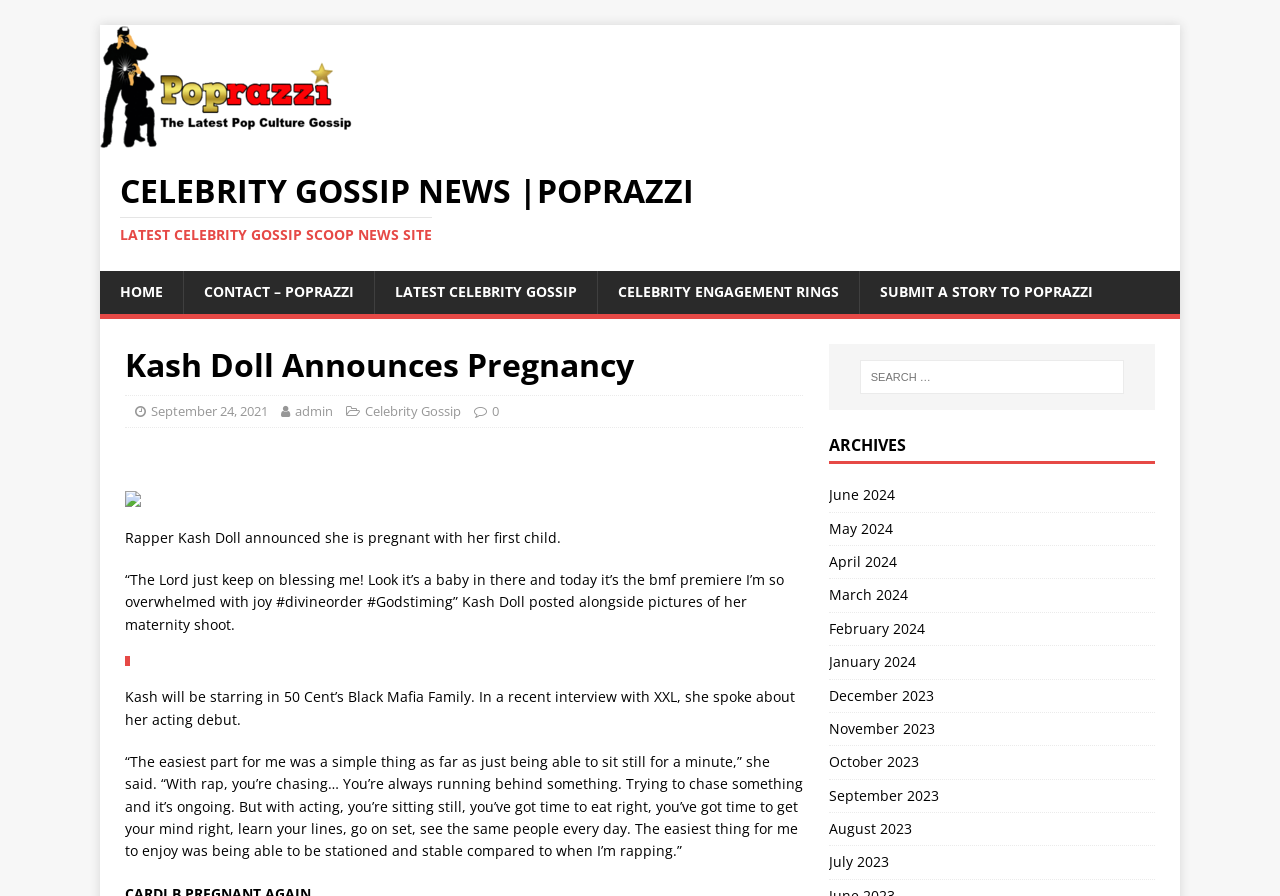Please find and report the primary heading text from the webpage.

Kash Doll Announces Pregnancy